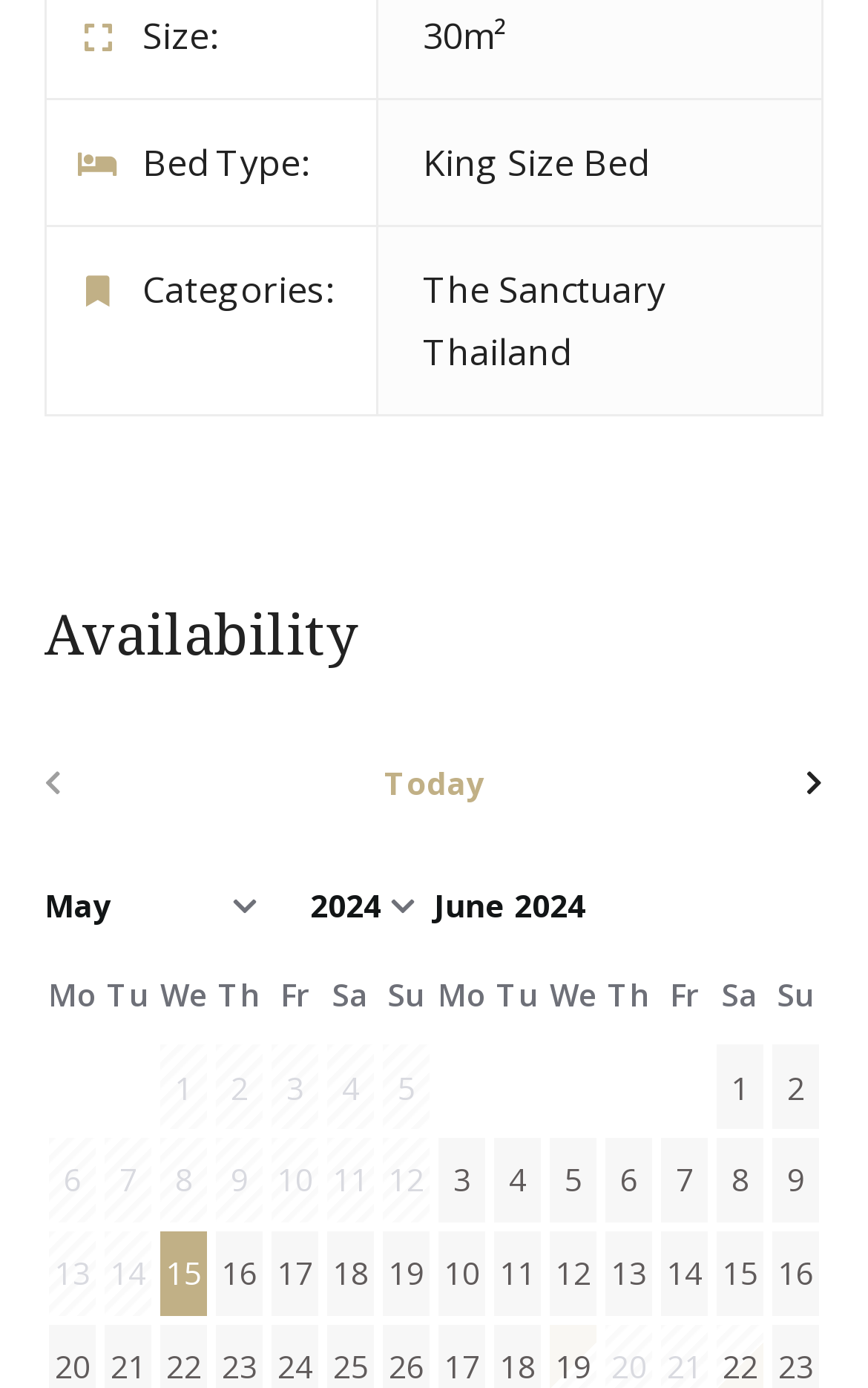What is the size of the room?
Using the visual information, answer the question in a single word or phrase.

30m²